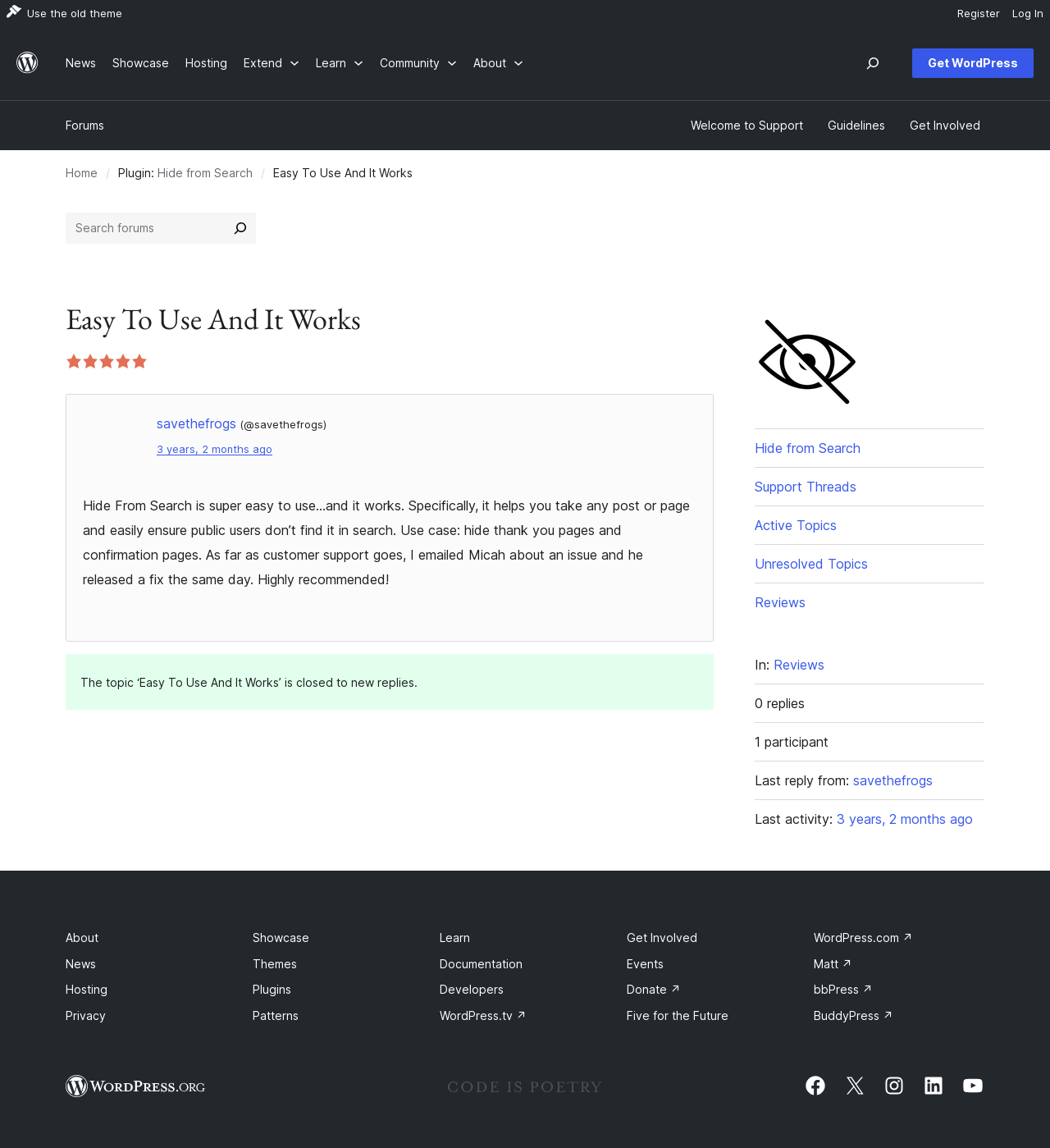Please reply to the following question with a single word or a short phrase:
What is the topic of the review?

Easy To Use And It Works